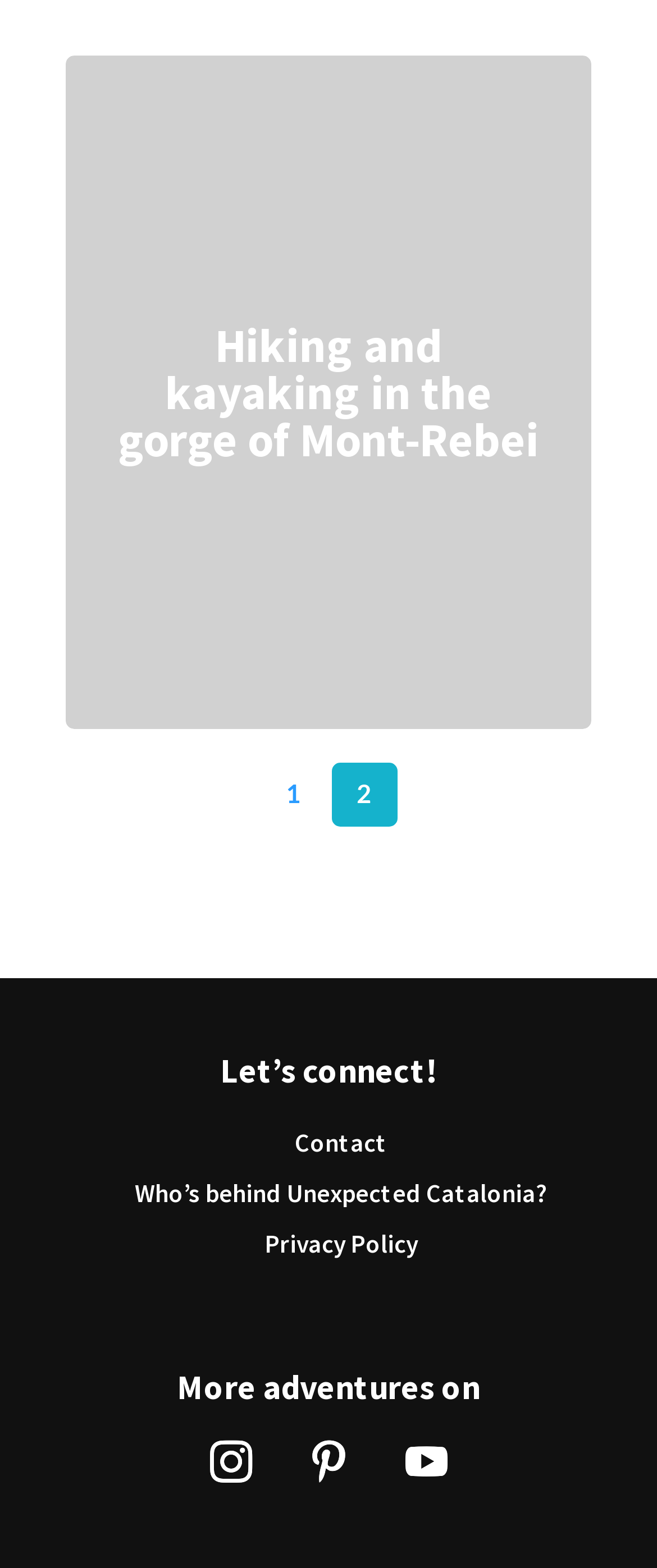How many links are there in the pagination section?
Examine the image and give a concise answer in one word or a short phrase.

1